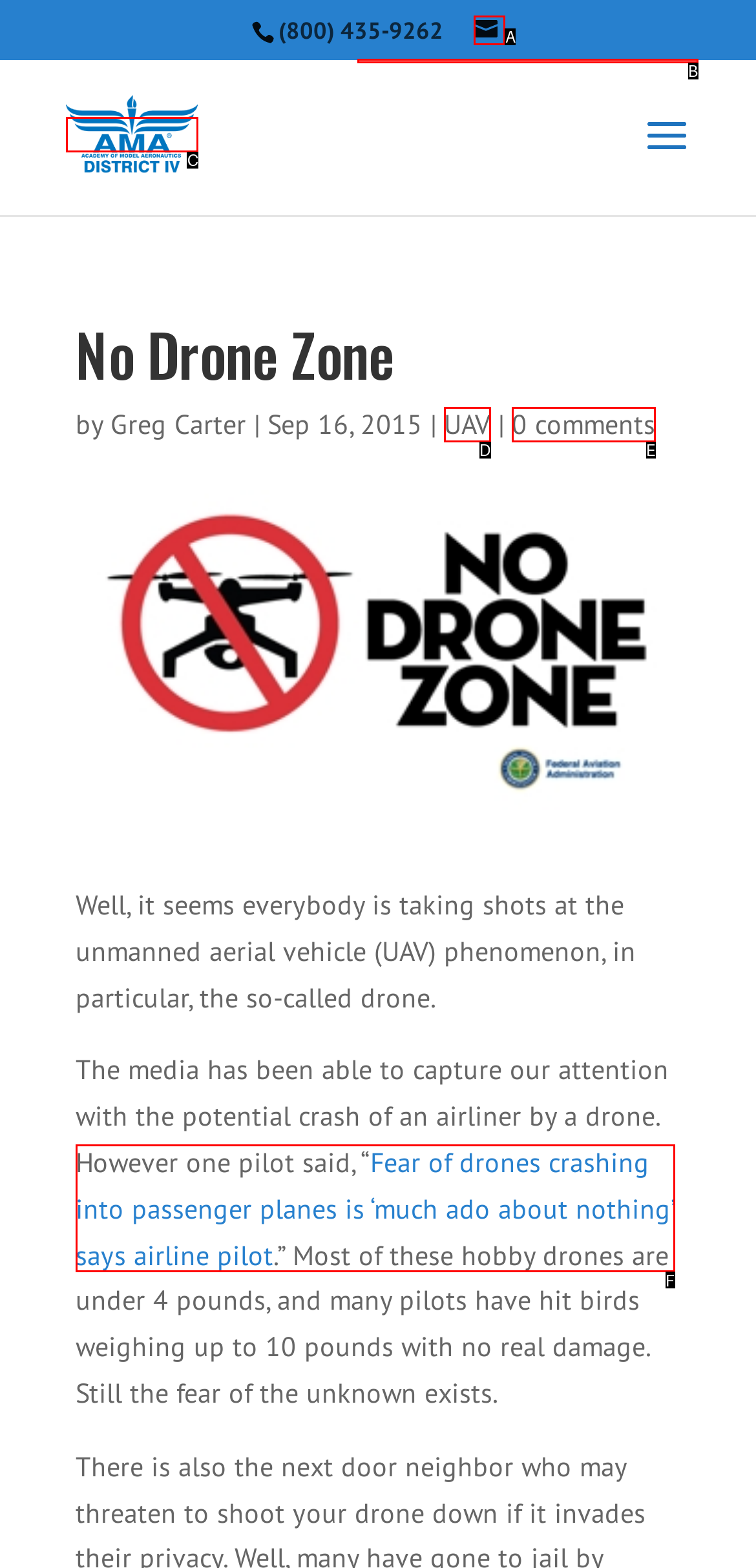Select the HTML element that fits the following description: UAV
Provide the letter of the matching option.

D